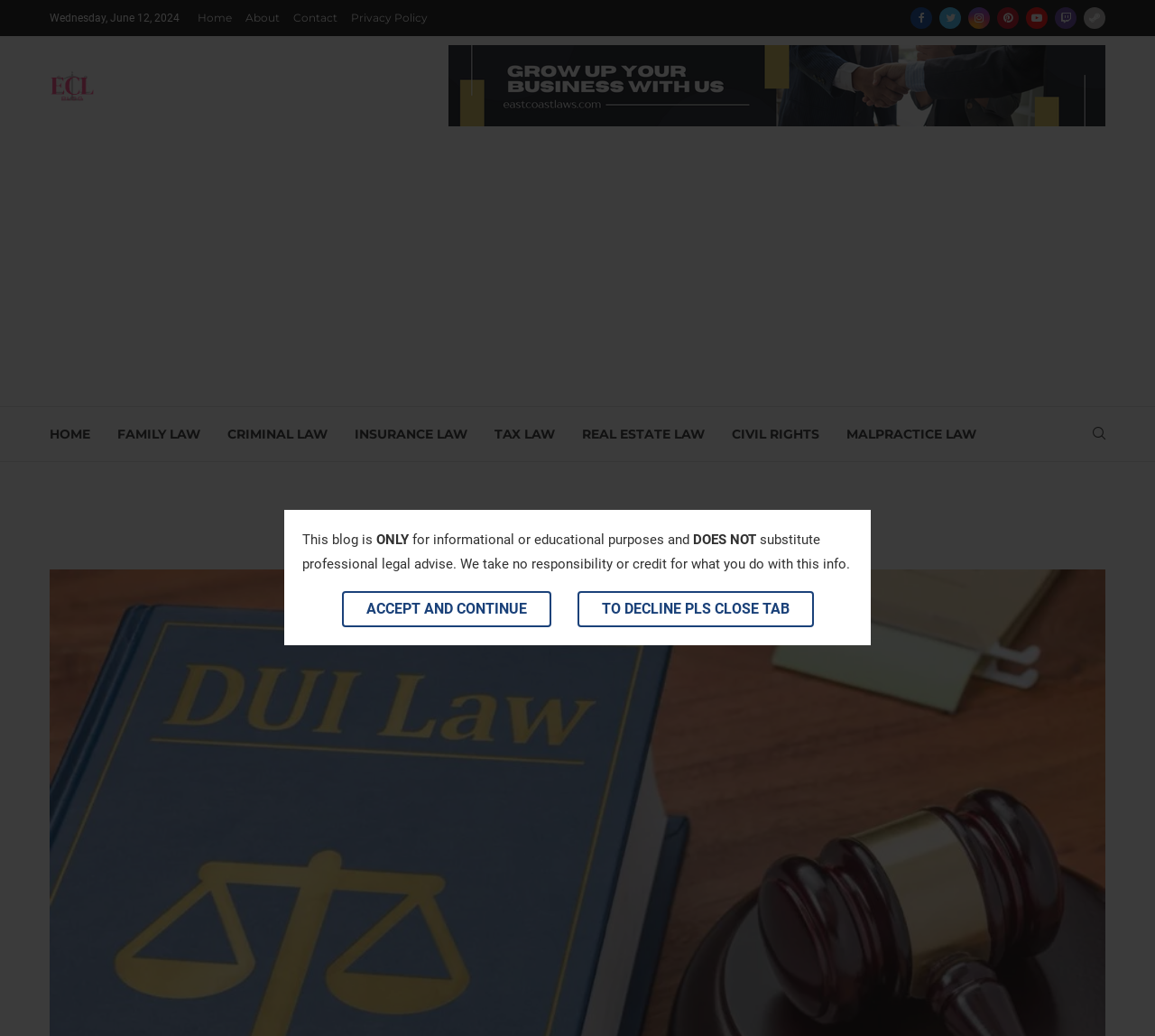What is the purpose of the 'Search' link?
Based on the image, answer the question with a single word or brief phrase.

To search the website